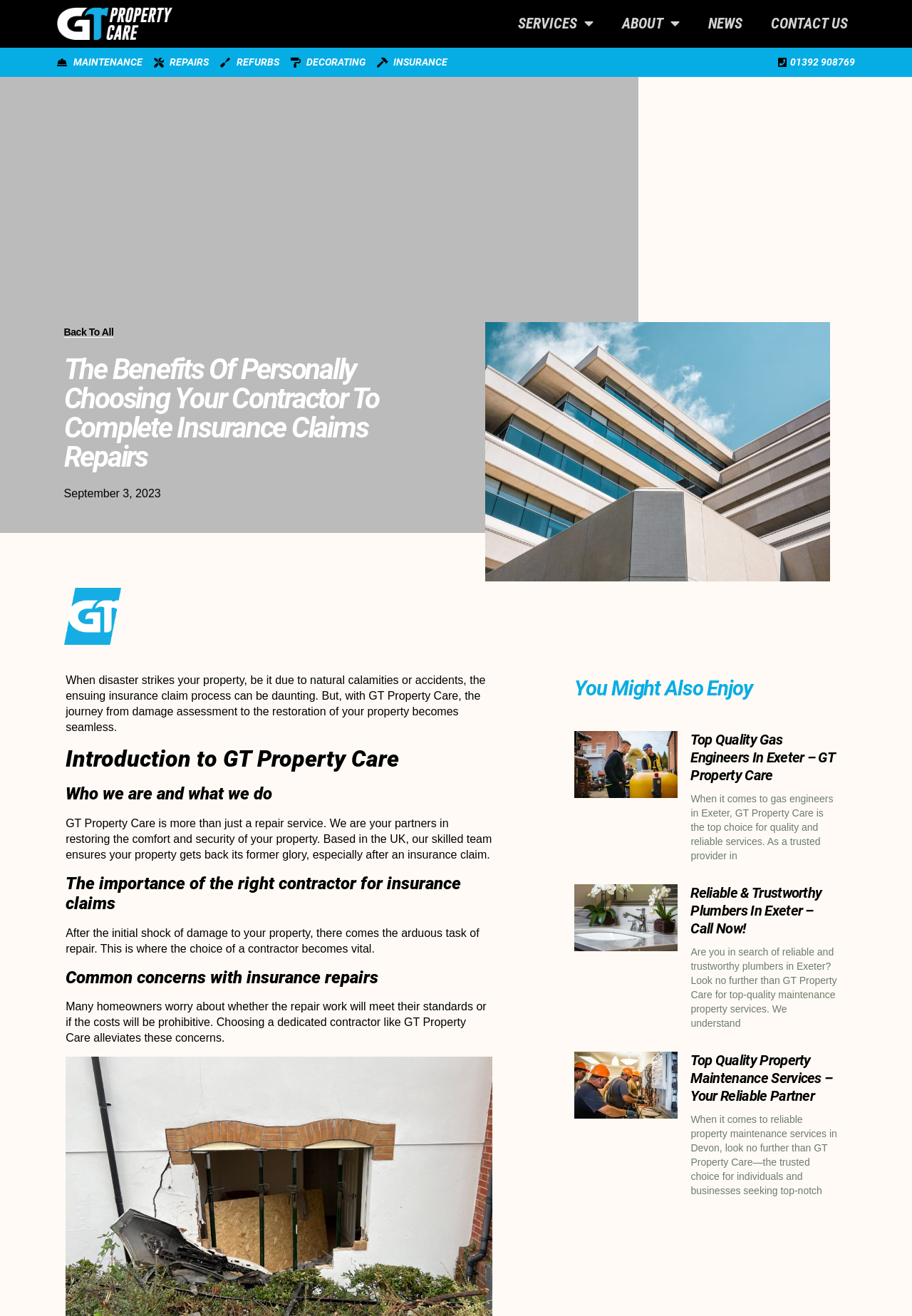Locate the bounding box for the described UI element: "About". Ensure the coordinates are four float numbers between 0 and 1, formatted as [left, top, right, bottom].

[0.666, 0.0, 0.761, 0.036]